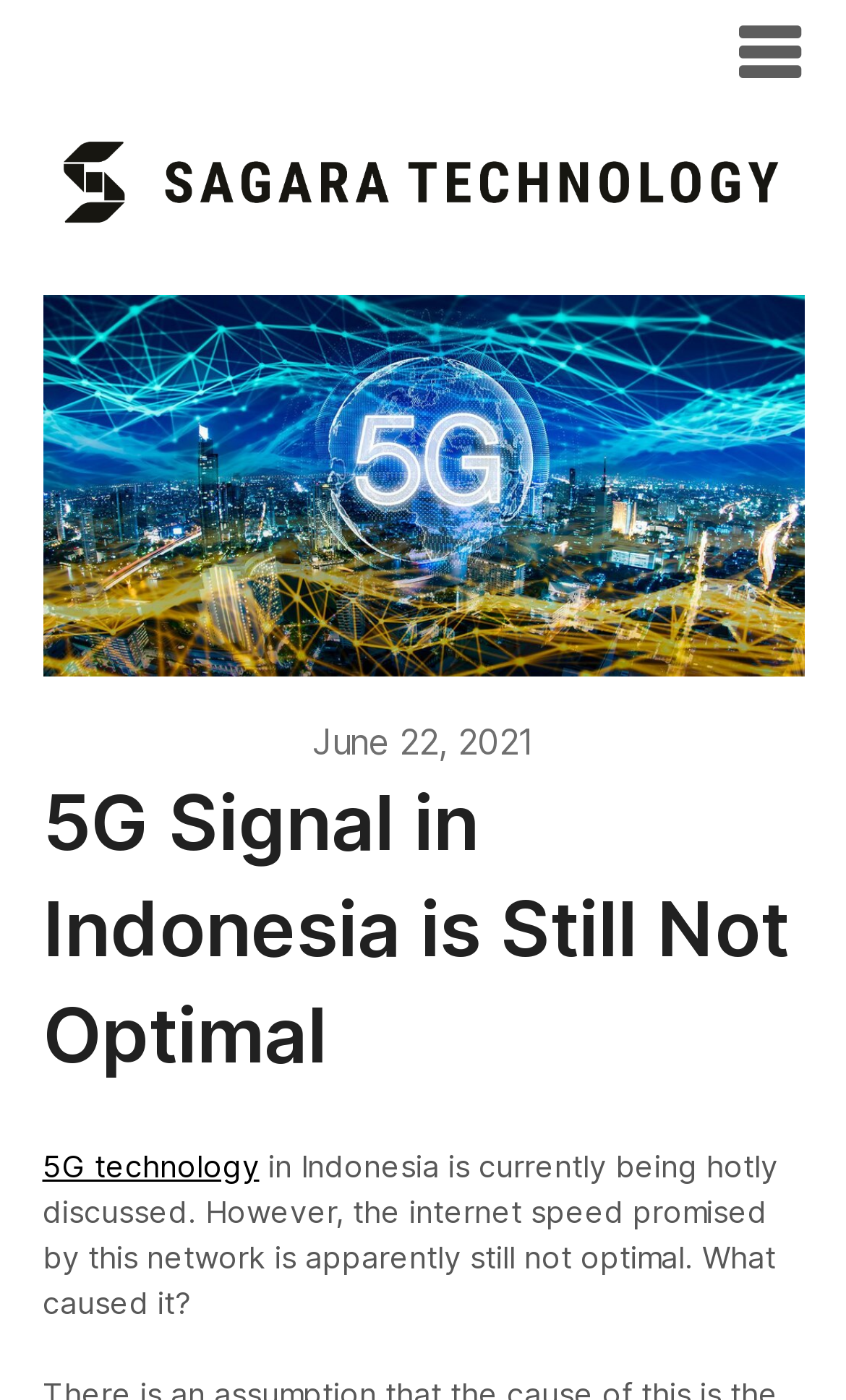What is the issue with 5G internet speed in Indonesia?
Provide a fully detailed and comprehensive answer to the question.

According to the webpage content, the issue with 5G internet speed in Indonesia is that it is not optimal, as mentioned in the text 'However, the internet speed promised by this network is apparently still not optimal'.